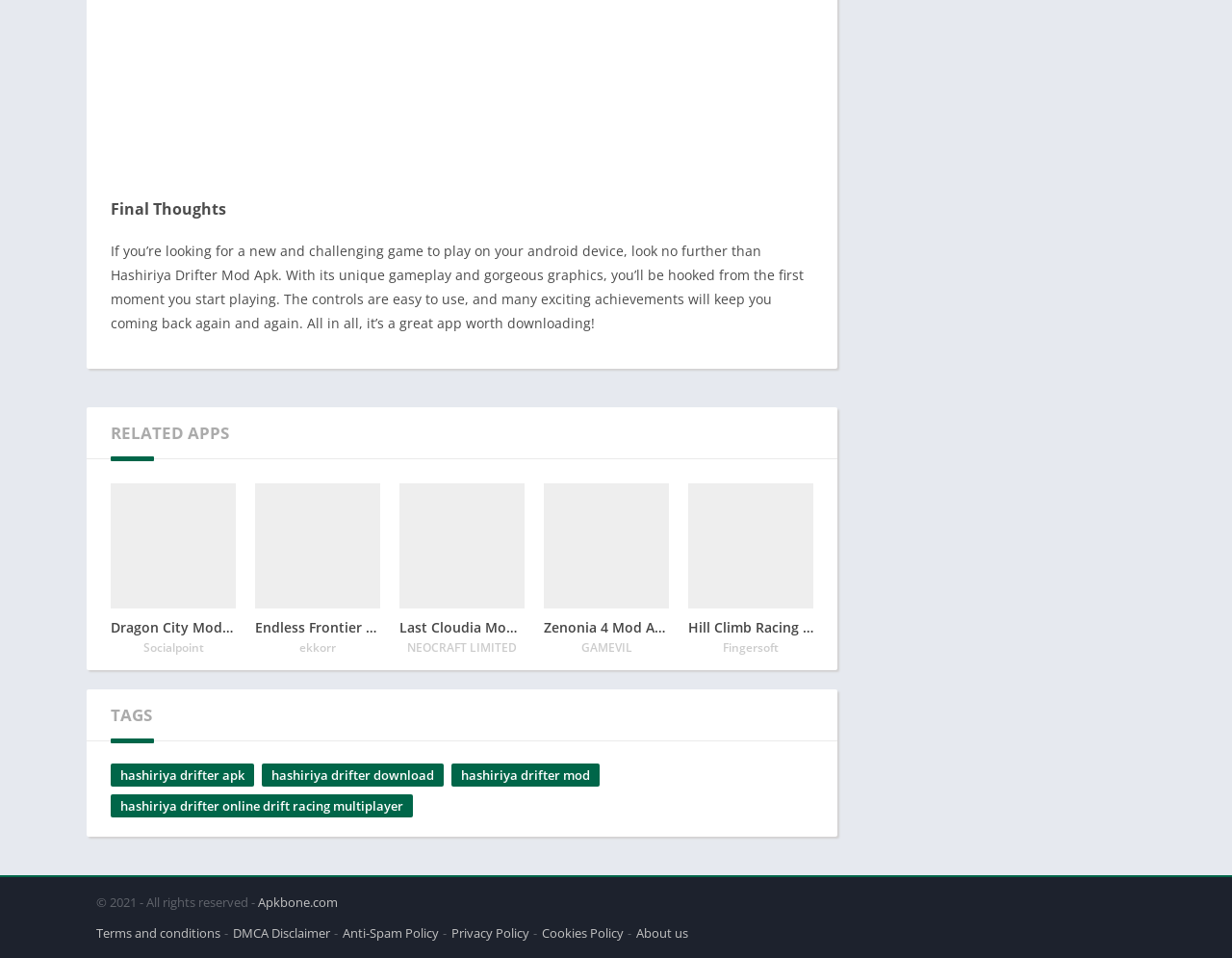Find the bounding box coordinates of the element you need to click on to perform this action: 'Download Hashiriya Drifter Mod Apk'. The coordinates should be represented by four float values between 0 and 1, in the format [left, top, right, bottom].

[0.09, 0.253, 0.652, 0.347]